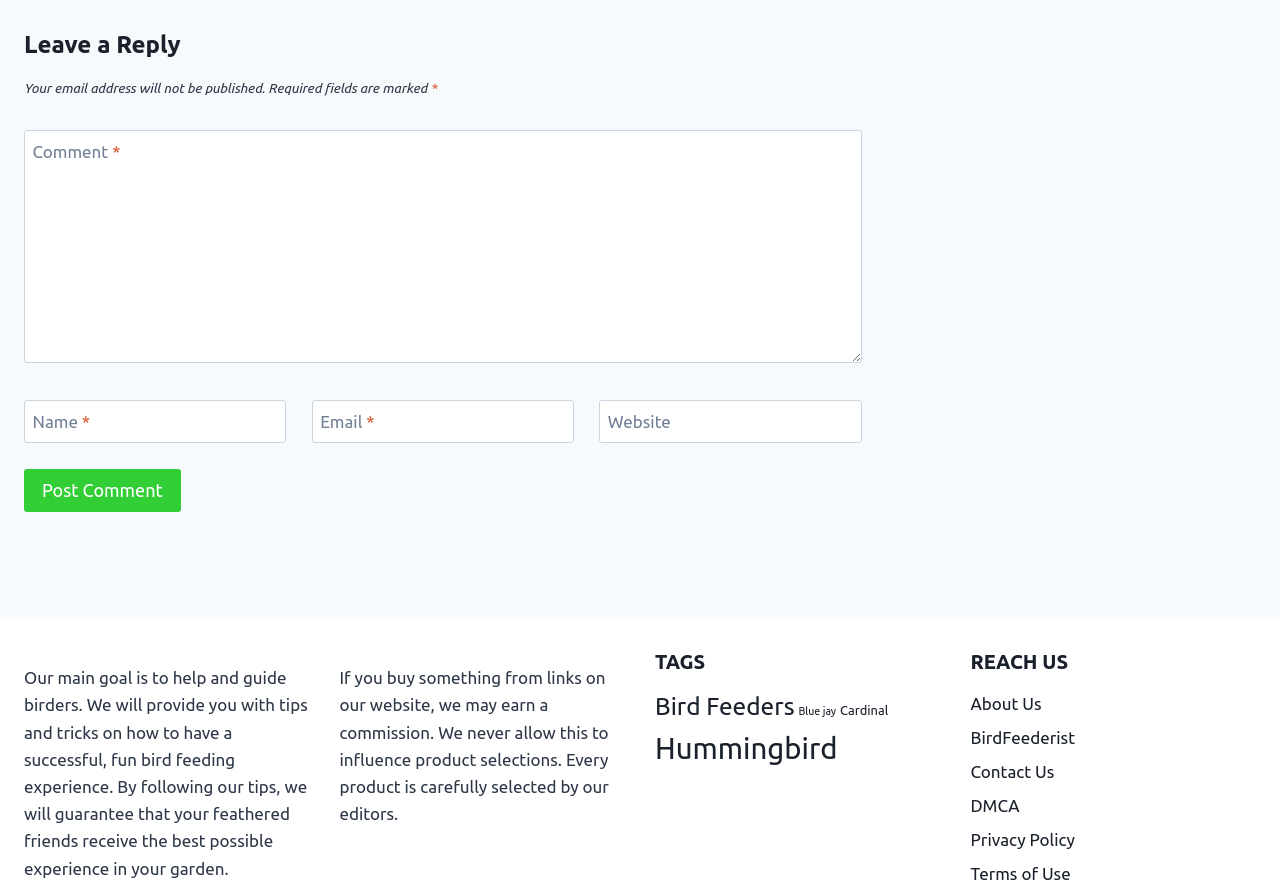Please reply to the following question with a single word or a short phrase:
How many tags are listed?

4